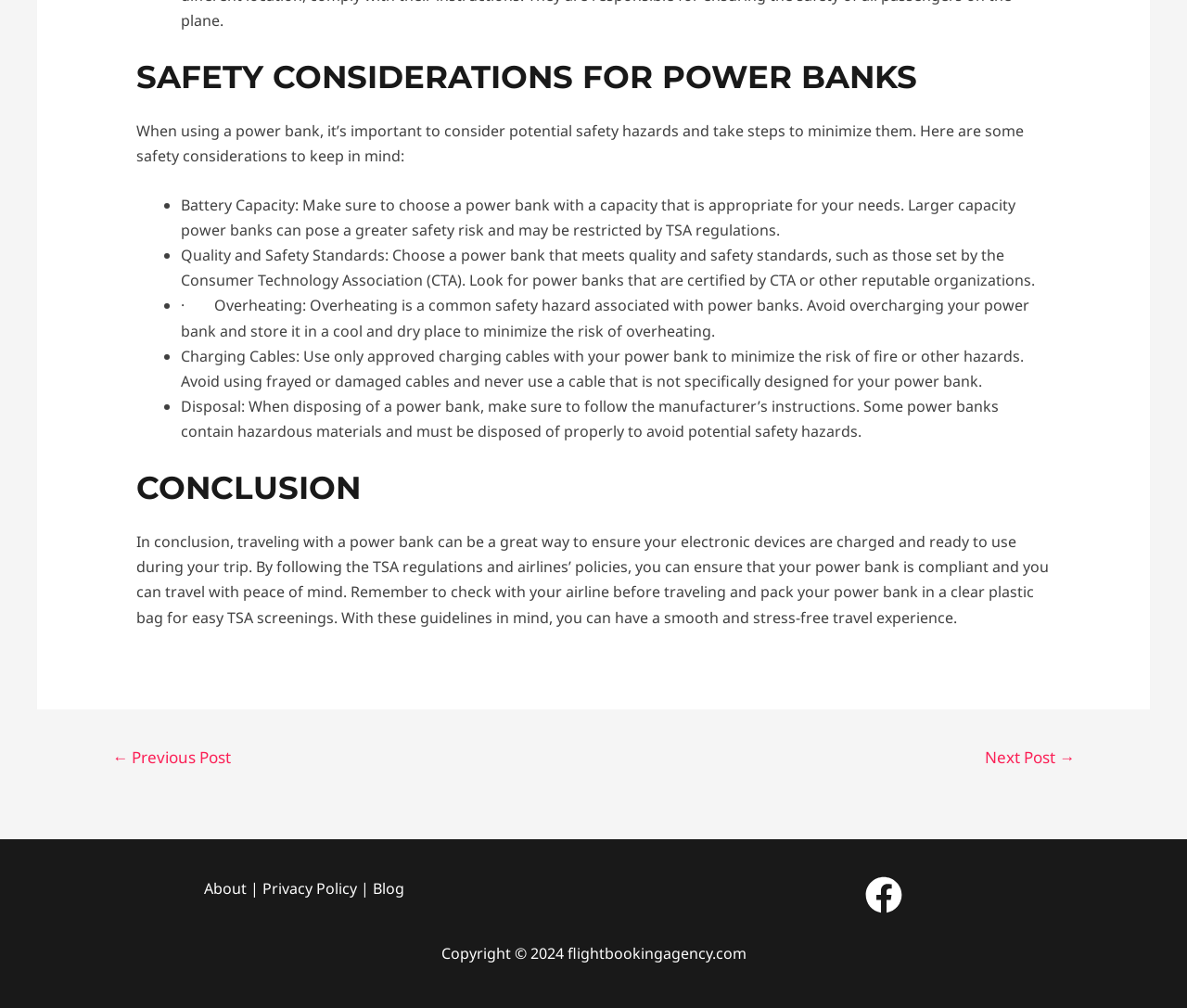Mark the bounding box of the element that matches the following description: "Blog".

[0.314, 0.871, 0.34, 0.892]